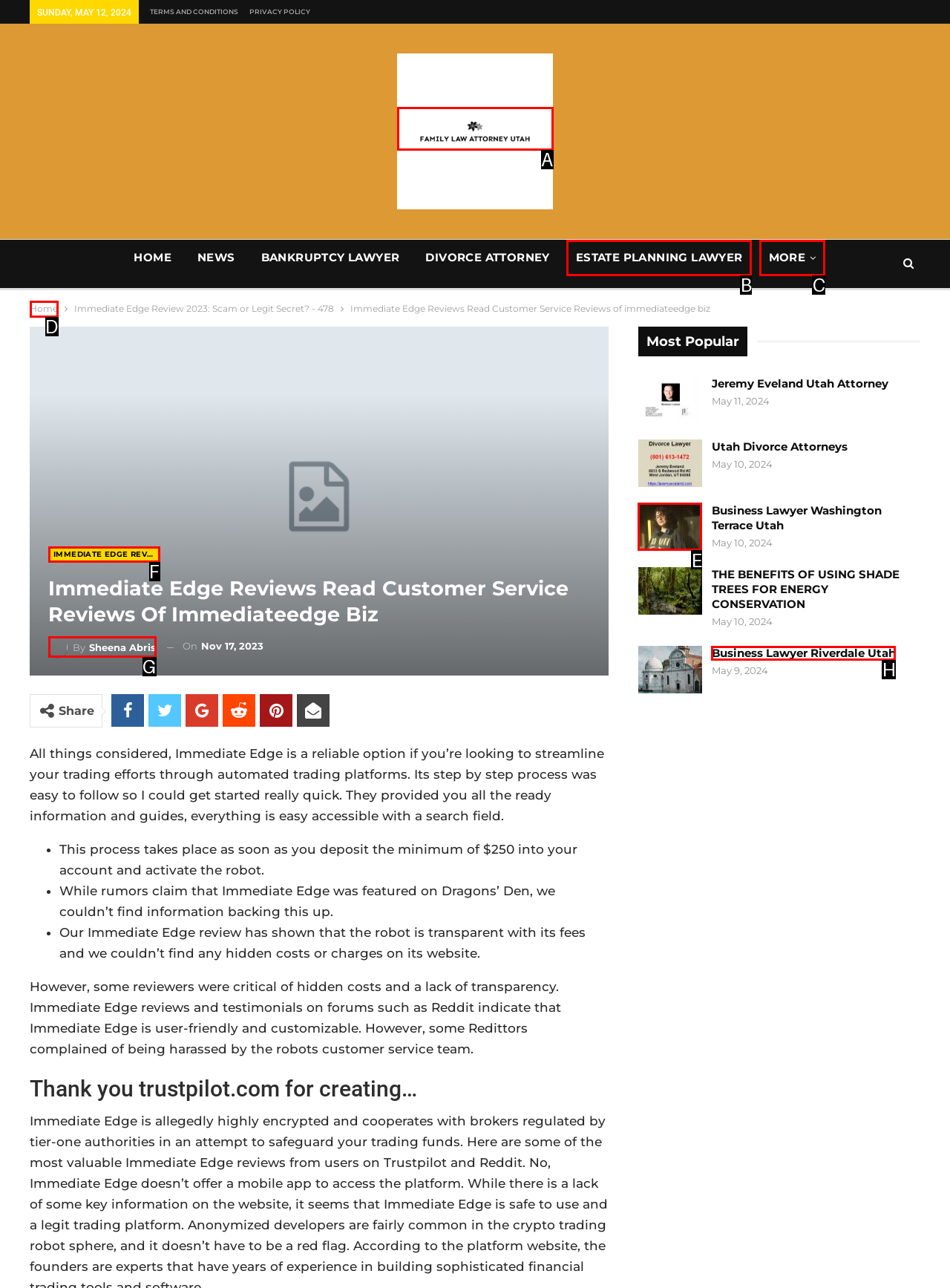Determine which option fits the following description: title="Business Lawyer Washington Terrace Utah"
Answer with the corresponding option's letter directly.

E